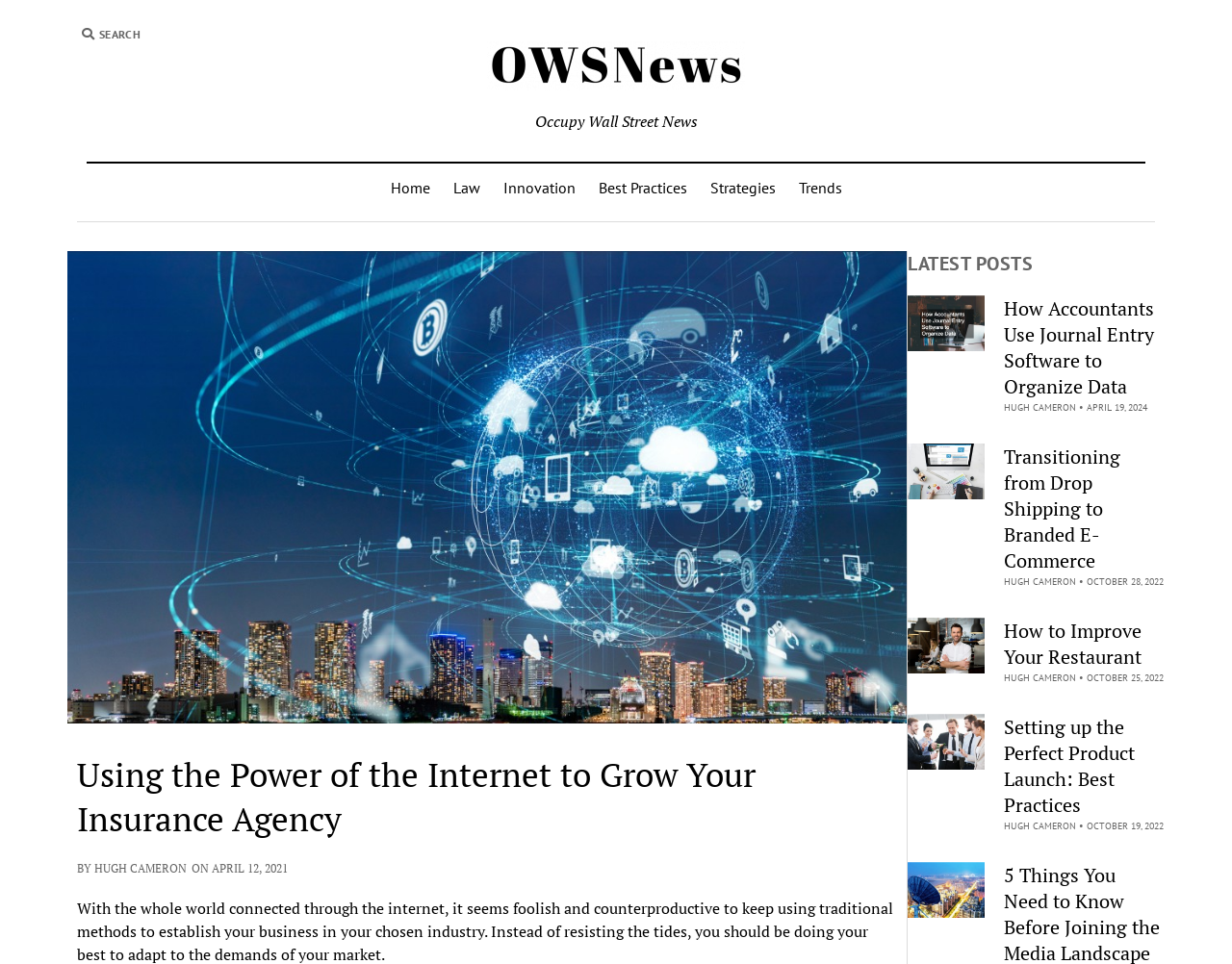Determine the bounding box coordinates for the UI element matching this description: "How to Improve Your Restaurant".

[0.815, 0.641, 0.927, 0.695]